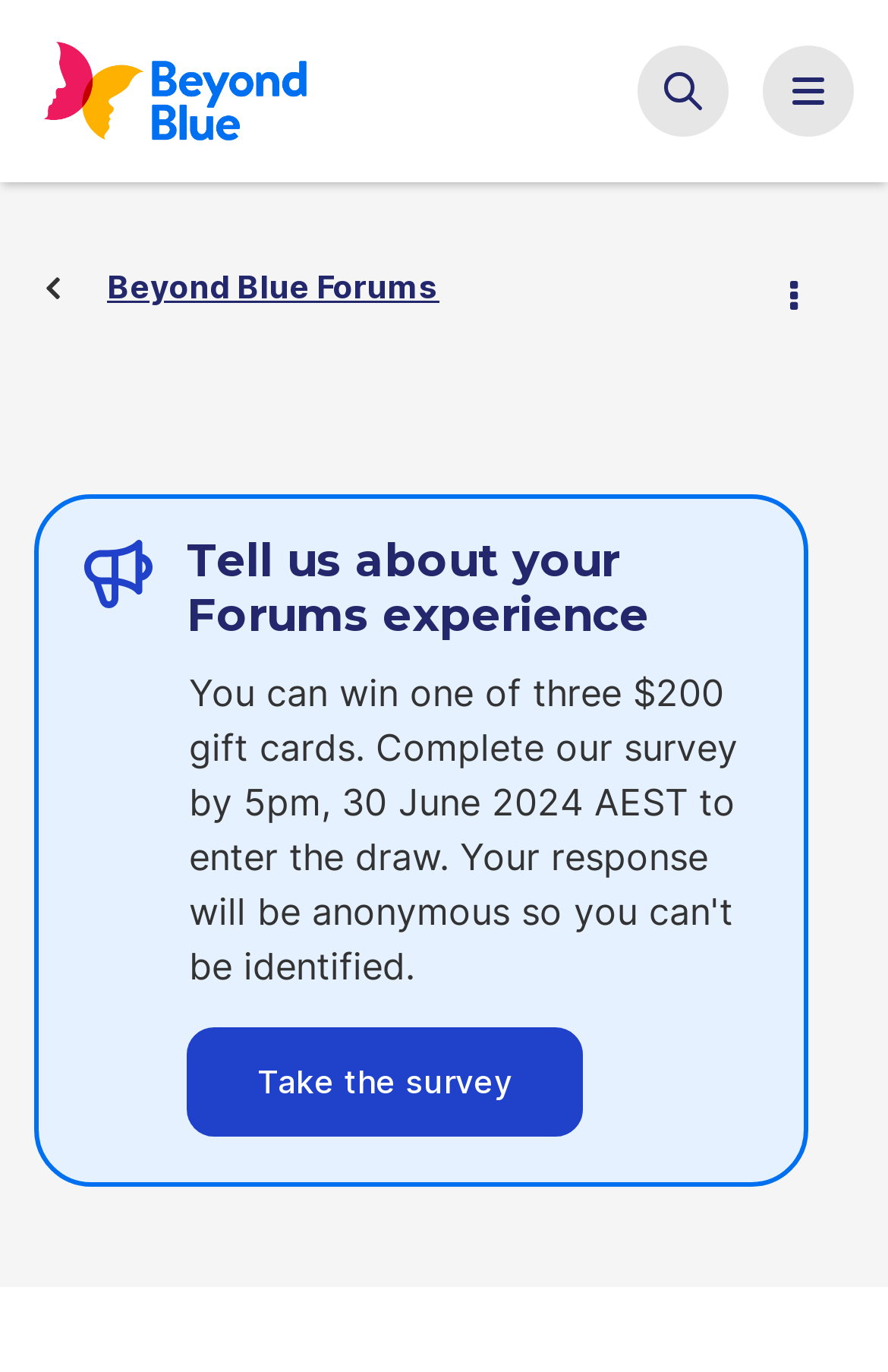Based on what you see in the screenshot, provide a thorough answer to this question: What is the name of the website?

I determined the answer by looking at the link element with the text 'Beyond Blue Website' at the top of the page, which suggests that the current webpage is part of the Beyond Blue website.